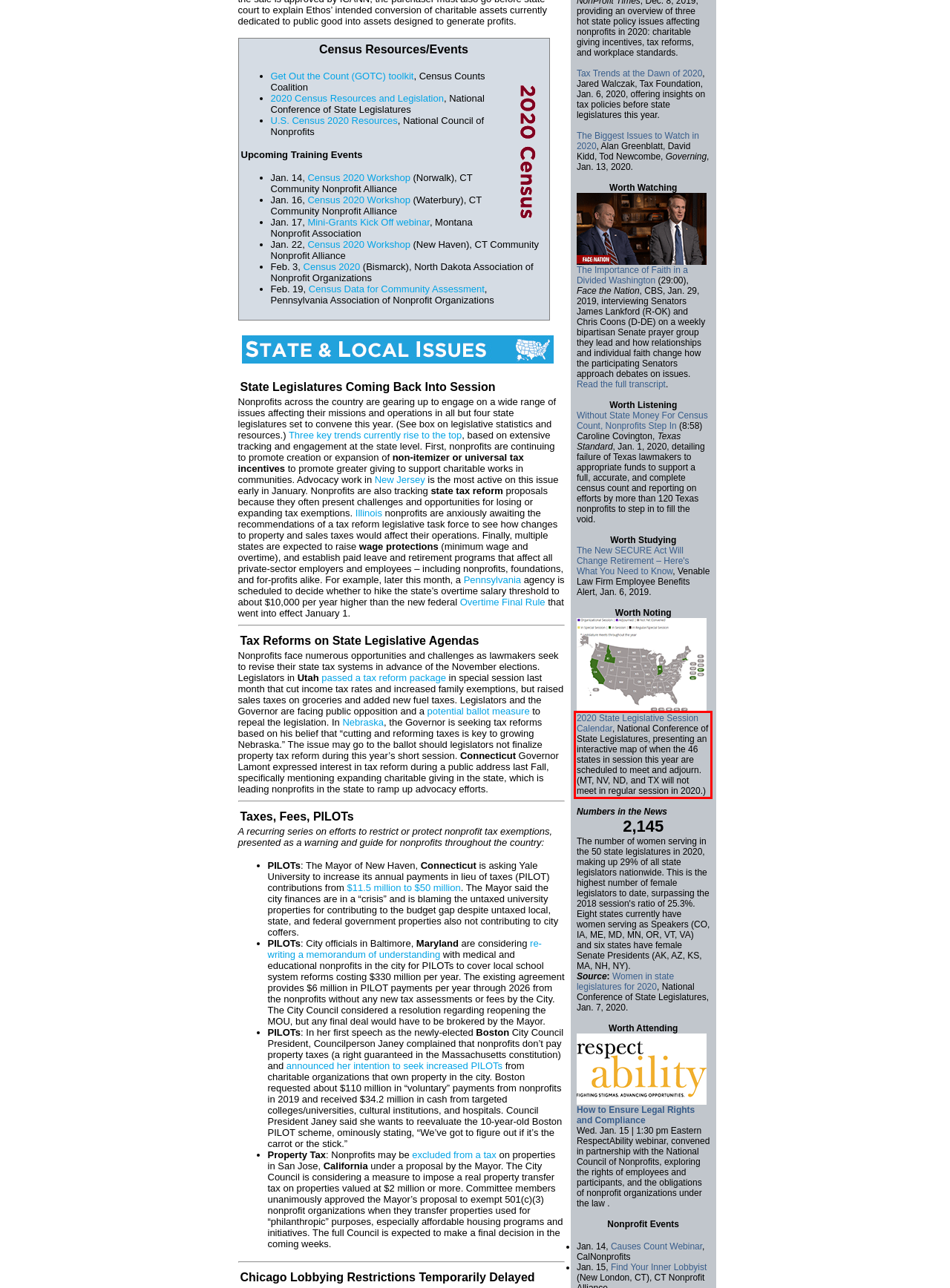Given a screenshot of a webpage with a red bounding box, please identify and retrieve the text inside the red rectangle.

2020 State Legislative Session Calendar, National Conference of State Legislatures, presenting an interactive map of when the 46 states in session this year are scheduled to meet and adjourn. (MT, NV, ND, and TX will not meet in regular session in 2020.)